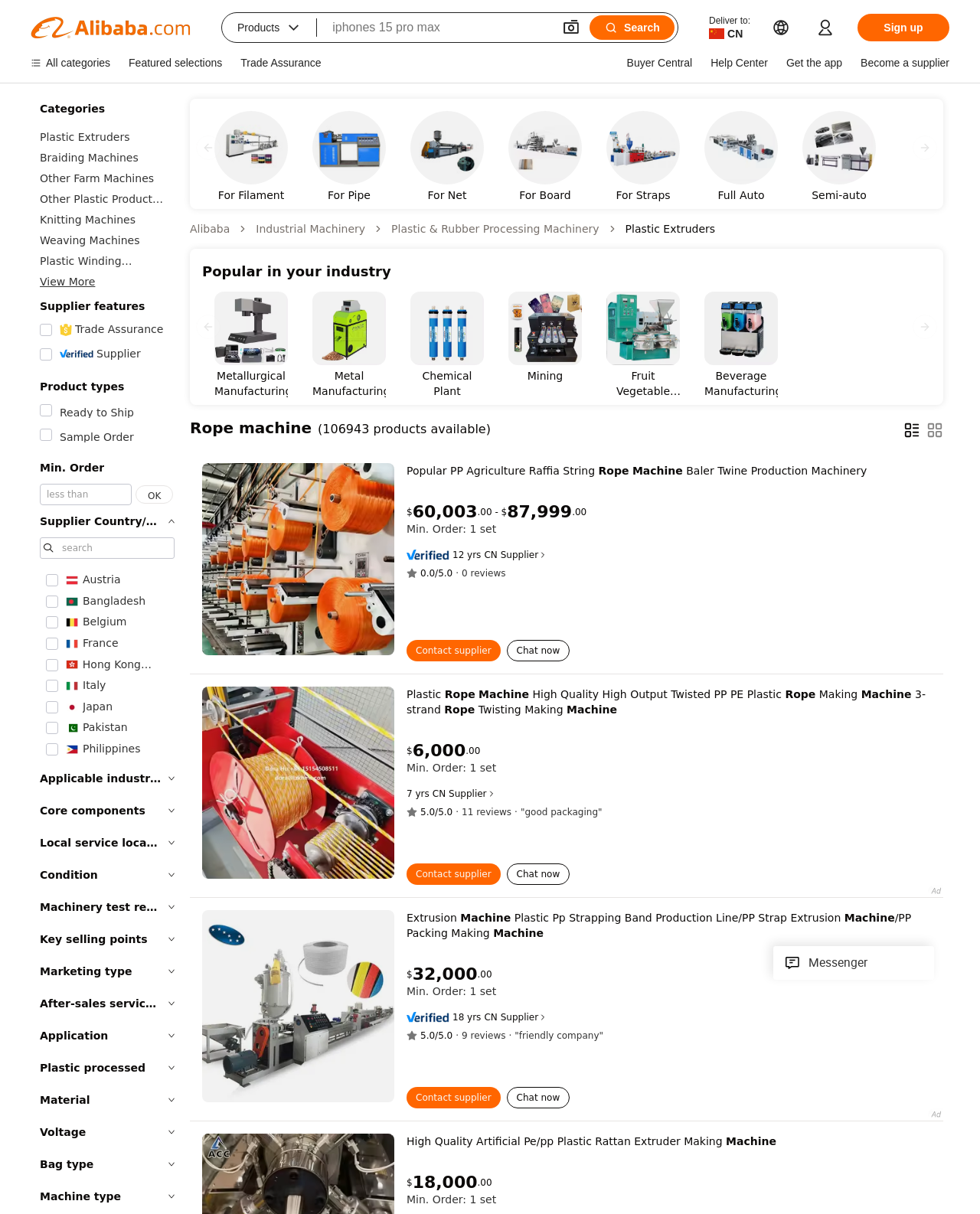Find the bounding box coordinates for the area that should be clicked to accomplish the instruction: "Select supplier country or region".

[0.041, 0.443, 0.178, 0.46]